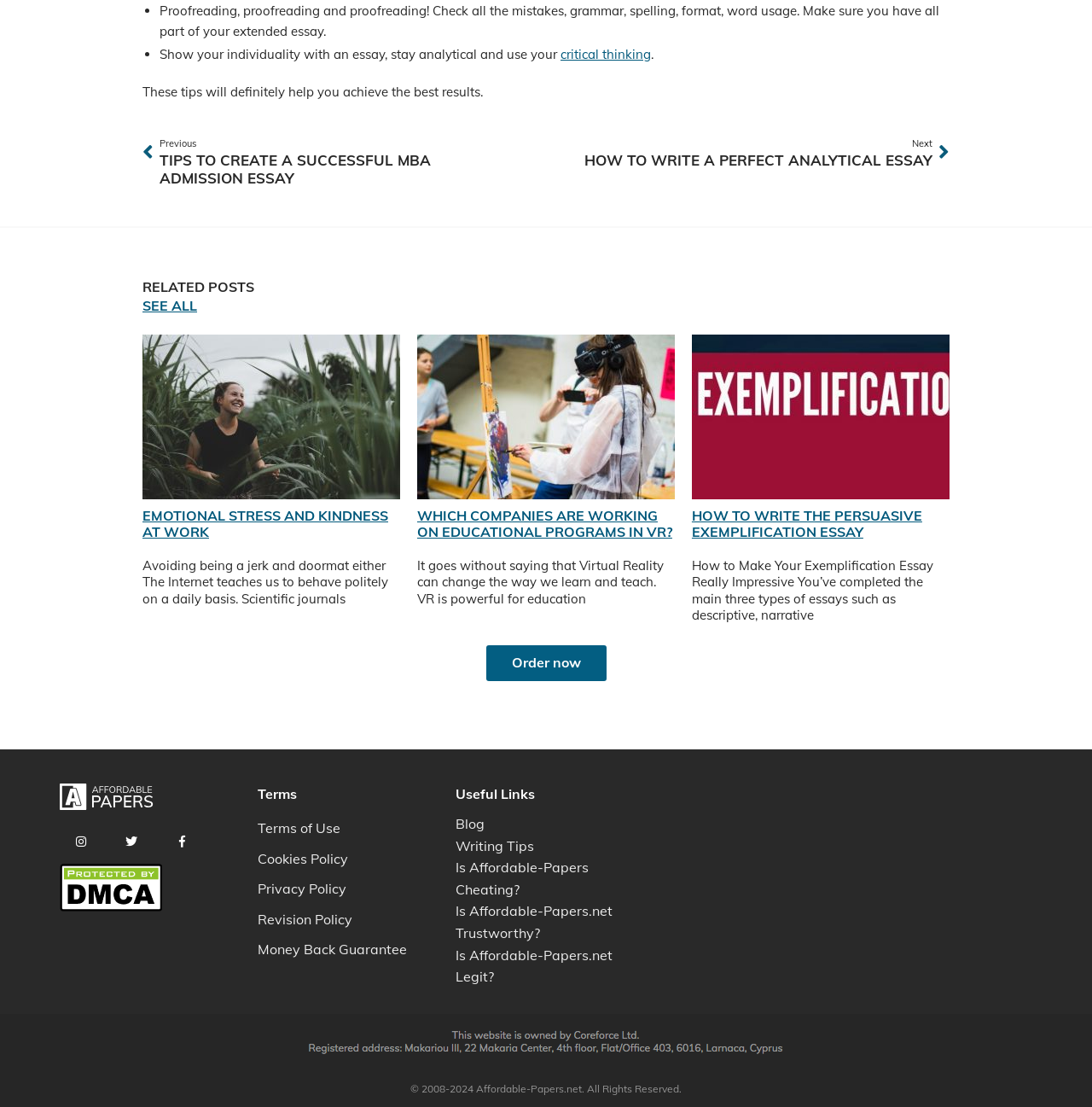Please find and report the bounding box coordinates of the element to click in order to perform the following action: "Click on 'SEE ALL'". The coordinates should be expressed as four float numbers between 0 and 1, in the format [left, top, right, bottom].

[0.13, 0.268, 0.18, 0.284]